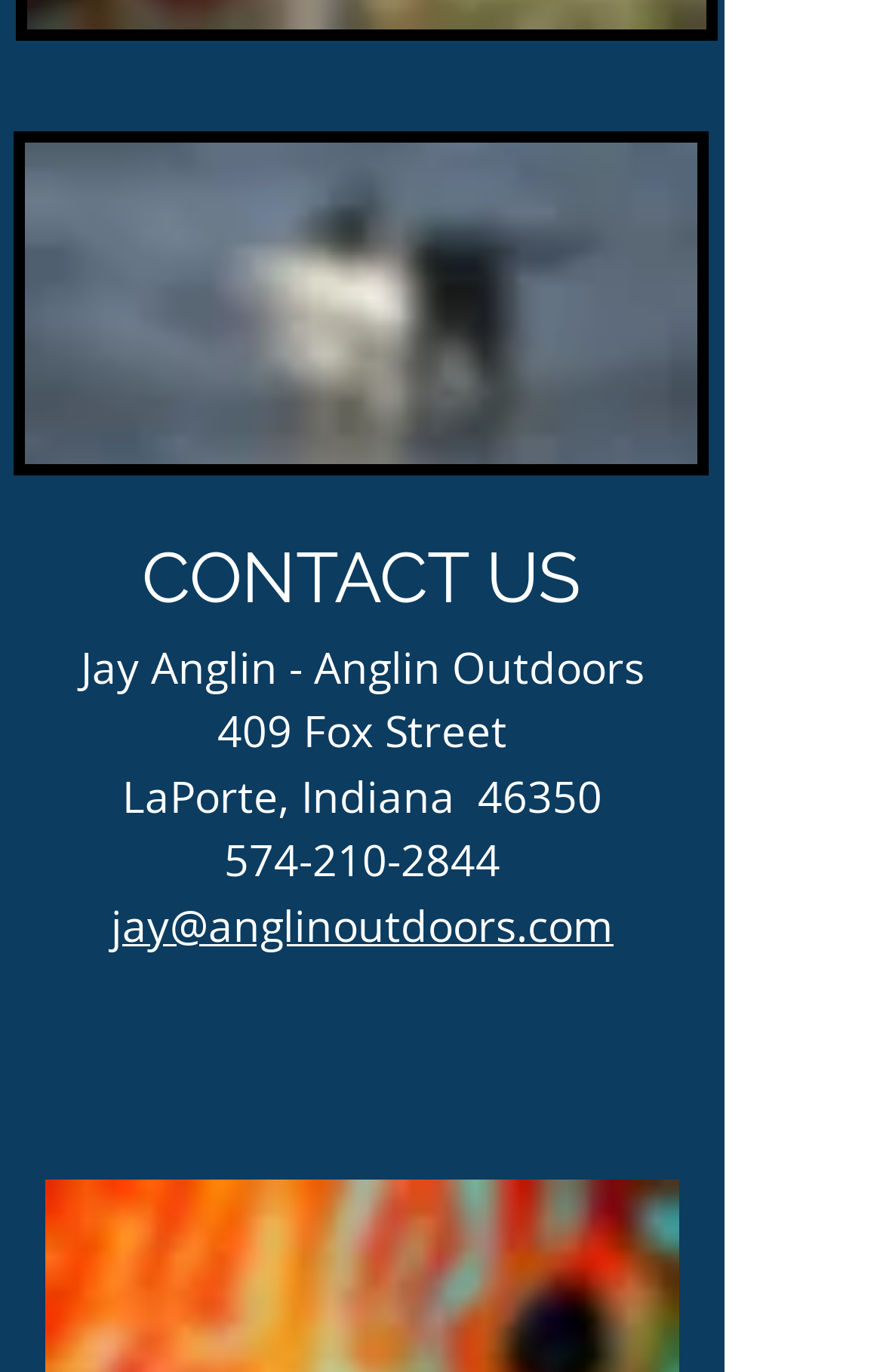Identify the bounding box coordinates for the UI element mentioned here: "jay@anglinoutdoors.com". Provide the coordinates as four float values between 0 and 1, i.e., [left, top, right, bottom].

[0.126, 0.653, 0.695, 0.696]